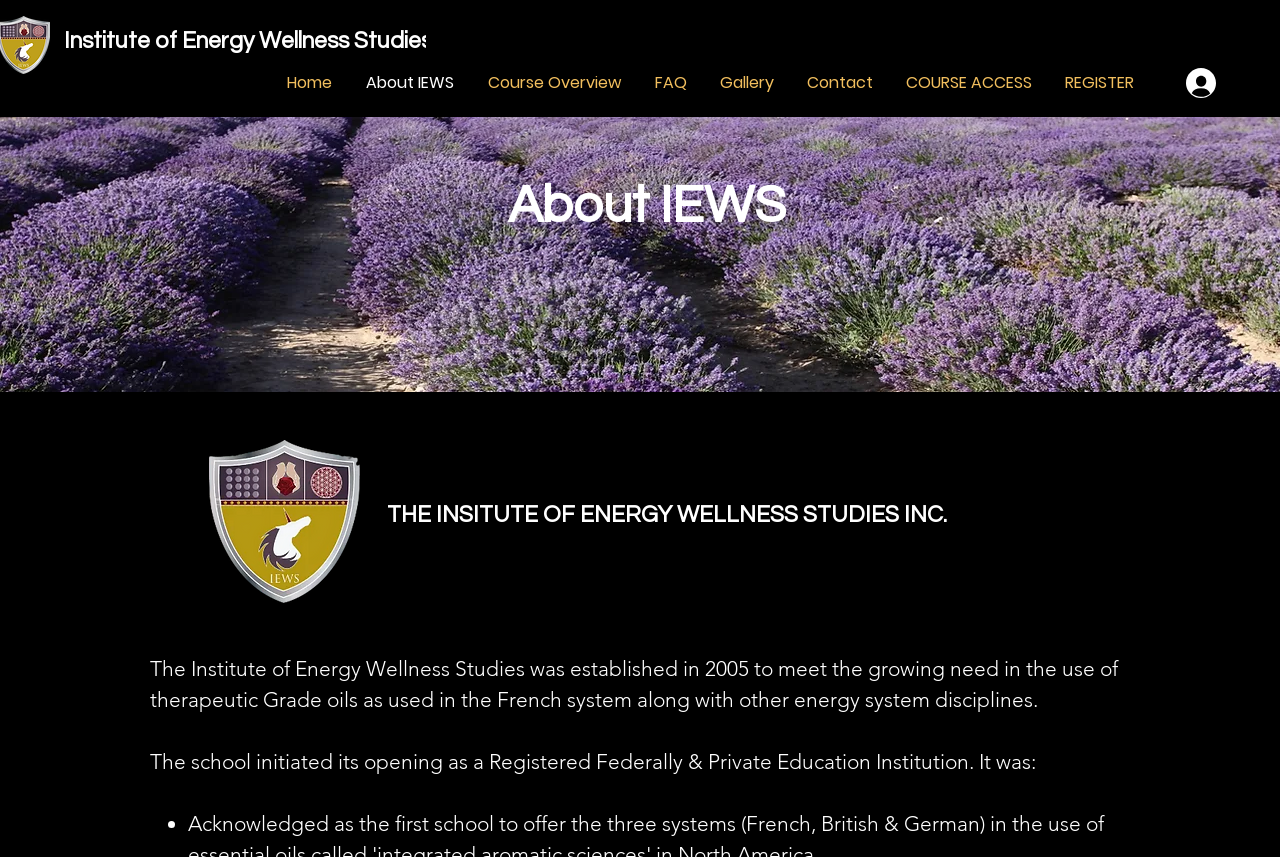What is the name of the institution?
From the details in the image, provide a complete and detailed answer to the question.

The name of the institution can be found in the link 'Institute of Energy Wellness Studies' at the top left corner of the webpage, and also in the heading 'THE INSITUTE OF ENERGY WELLNESS STUDIES INC.' which is located below the logo.